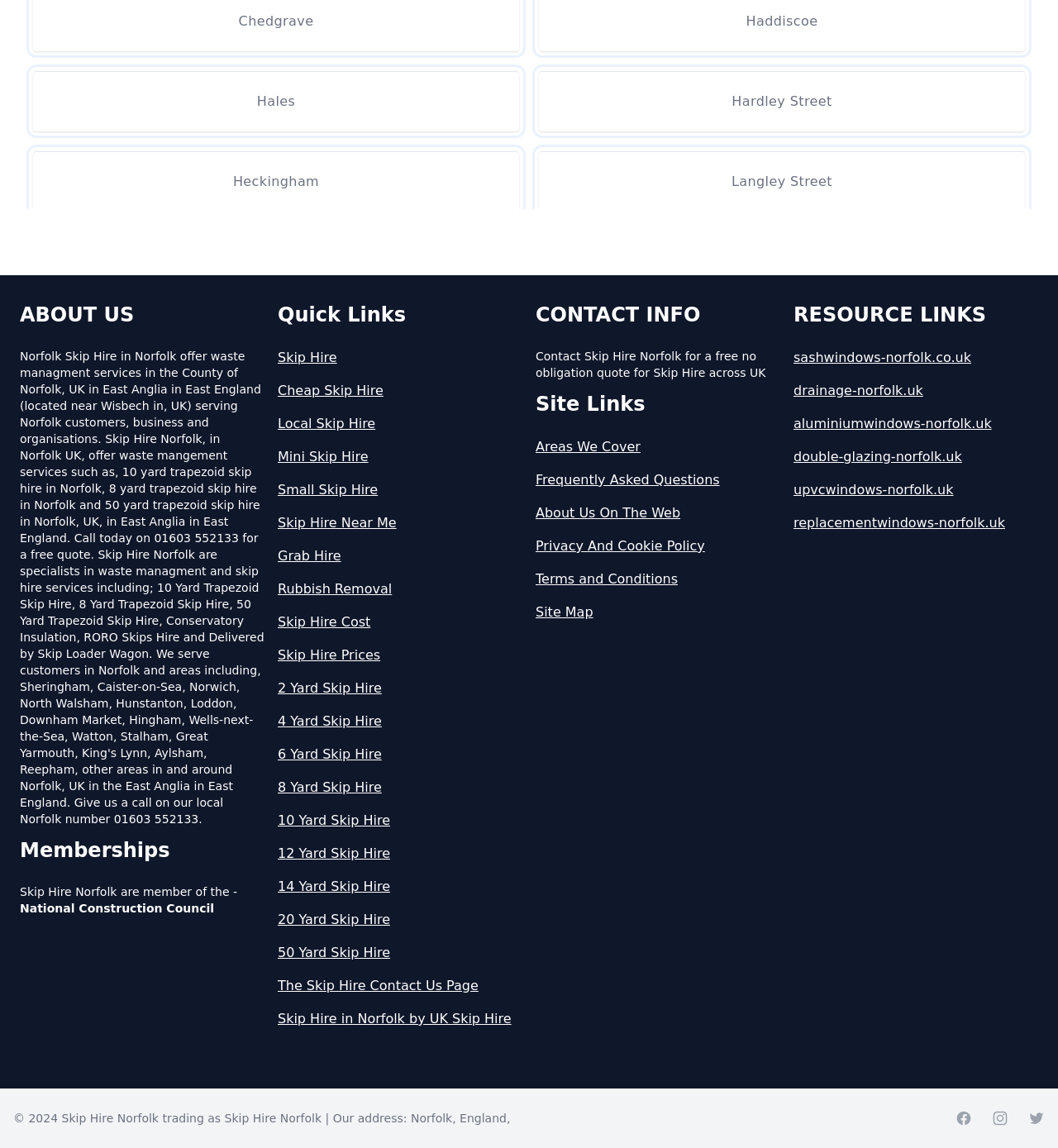Could you indicate the bounding box coordinates of the region to click in order to complete this instruction: "View the 'Skip Hire' page".

[0.262, 0.303, 0.494, 0.32]